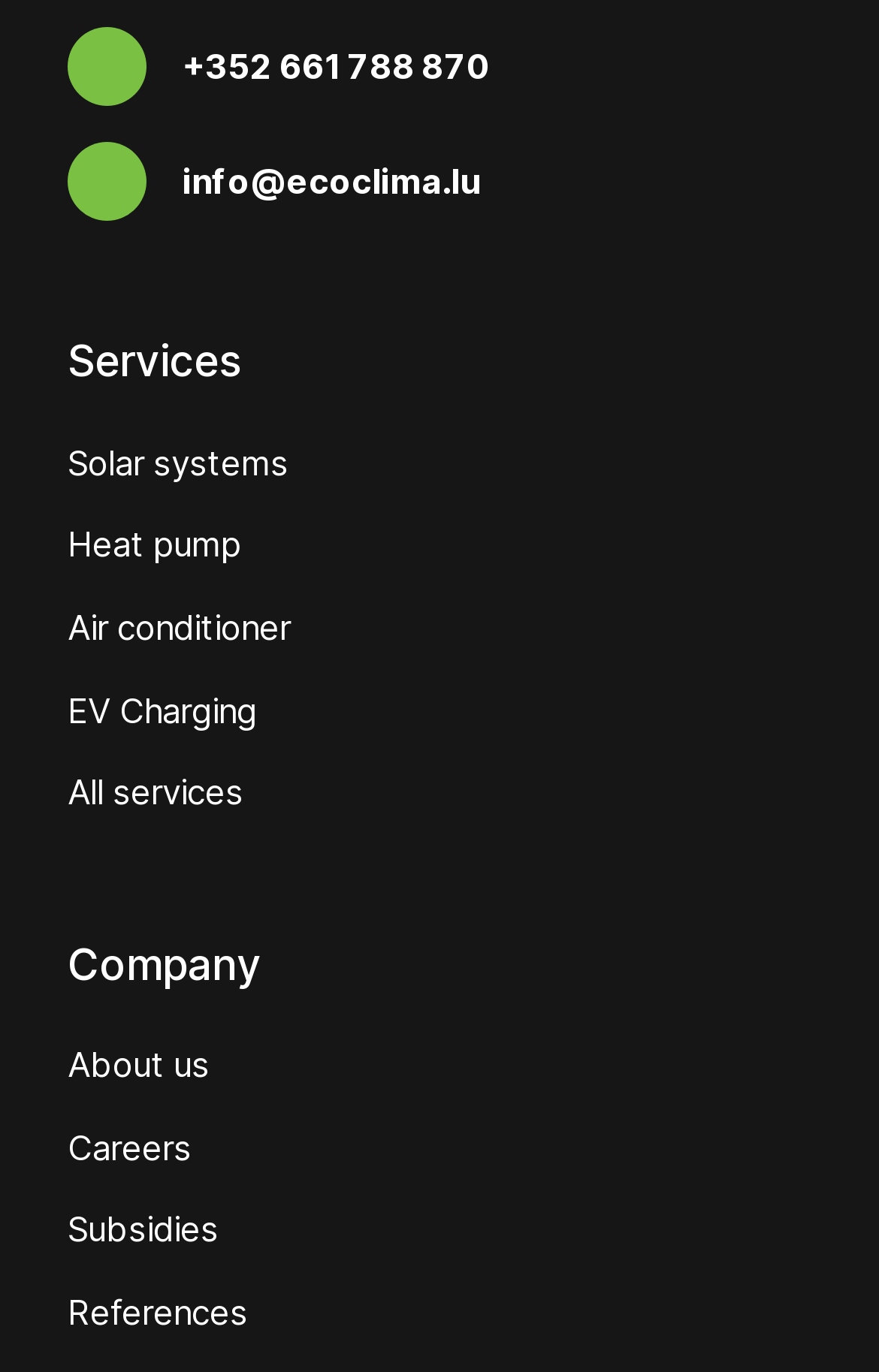Please identify the bounding box coordinates of the area I need to click to accomplish the following instruction: "Check the references".

[0.077, 0.941, 0.282, 0.972]